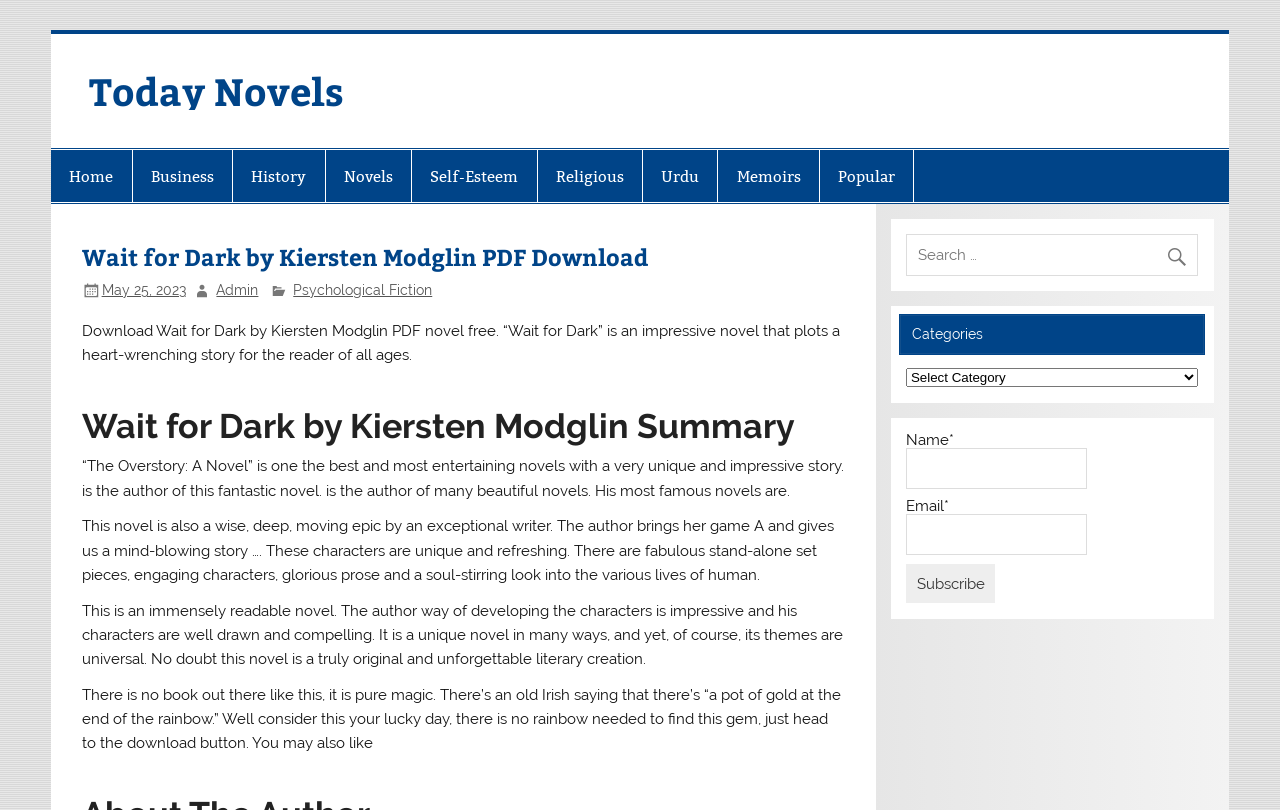What is the purpose of the search box?
From the details in the image, provide a complete and detailed answer to the question.

The search box is likely intended for users to search for specific novels or authors, allowing them to find and download relevant content from the website.